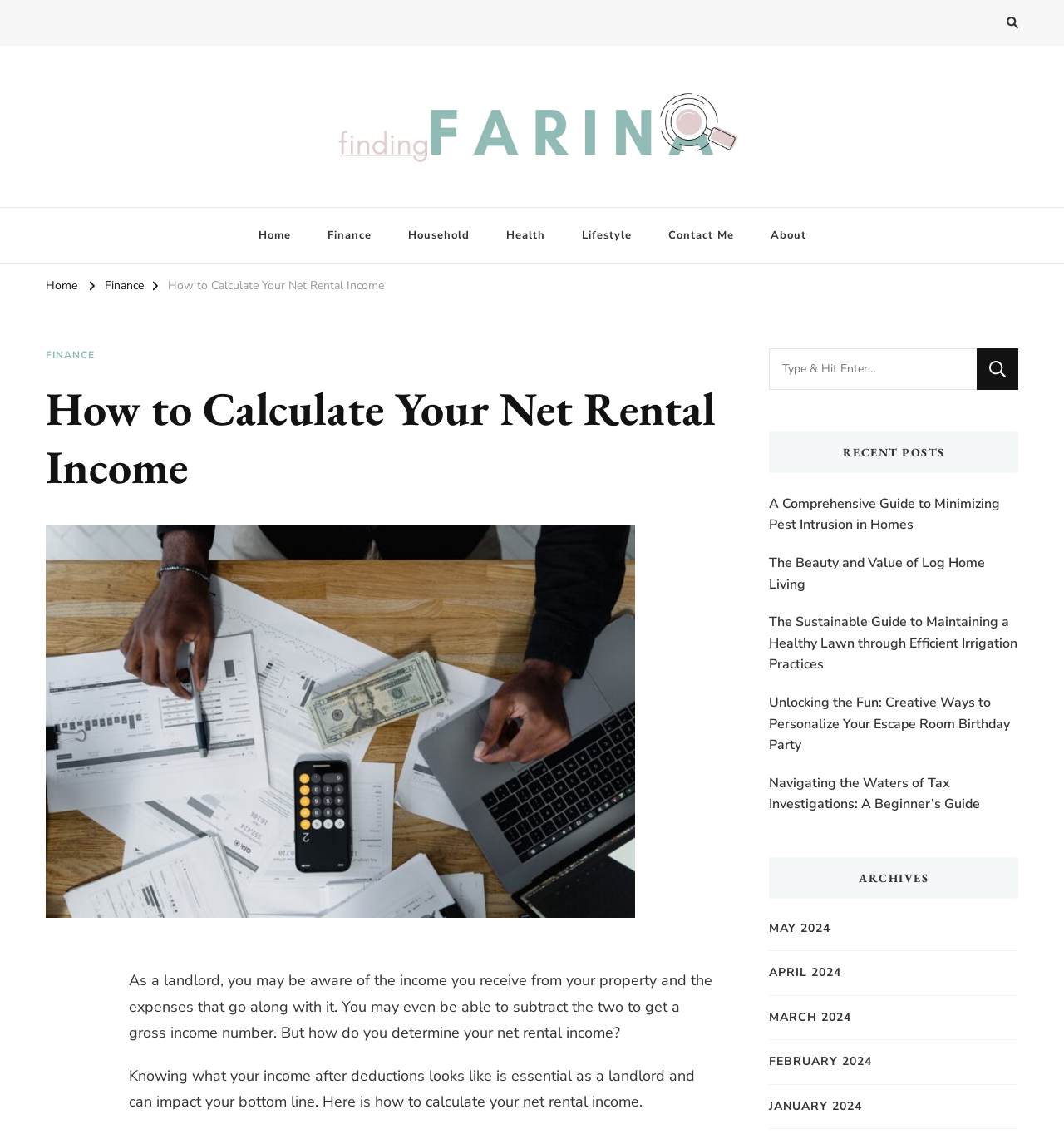How many recent posts are listed?
Use the image to answer the question with a single word or phrase.

5